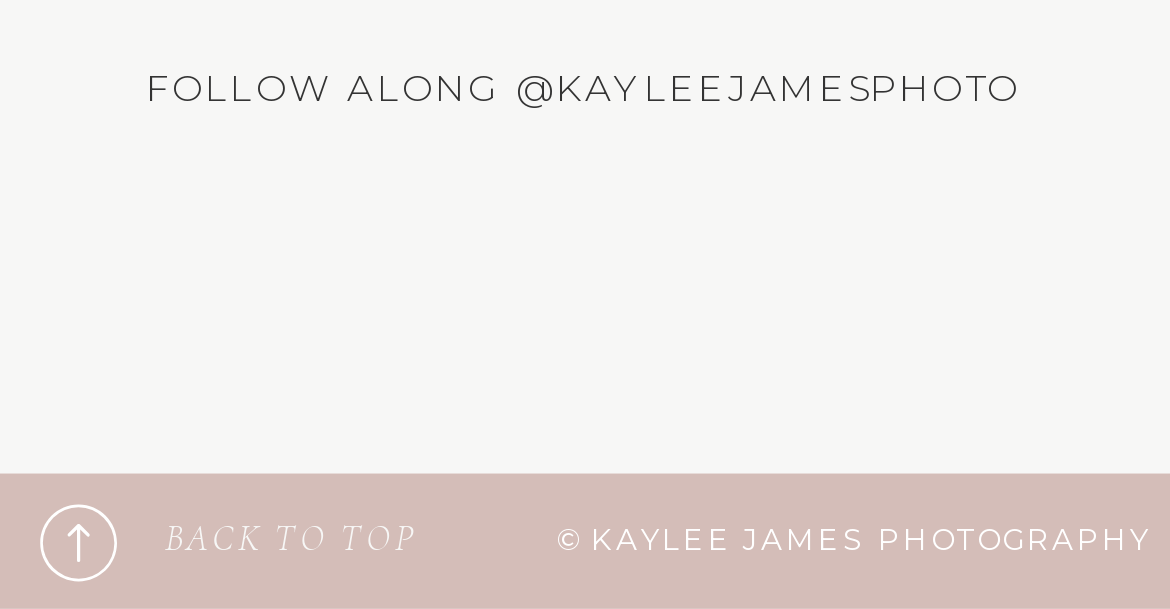What is the social media platform mentioned on the webpage?
Give a single word or phrase as your answer by examining the image.

Instagram